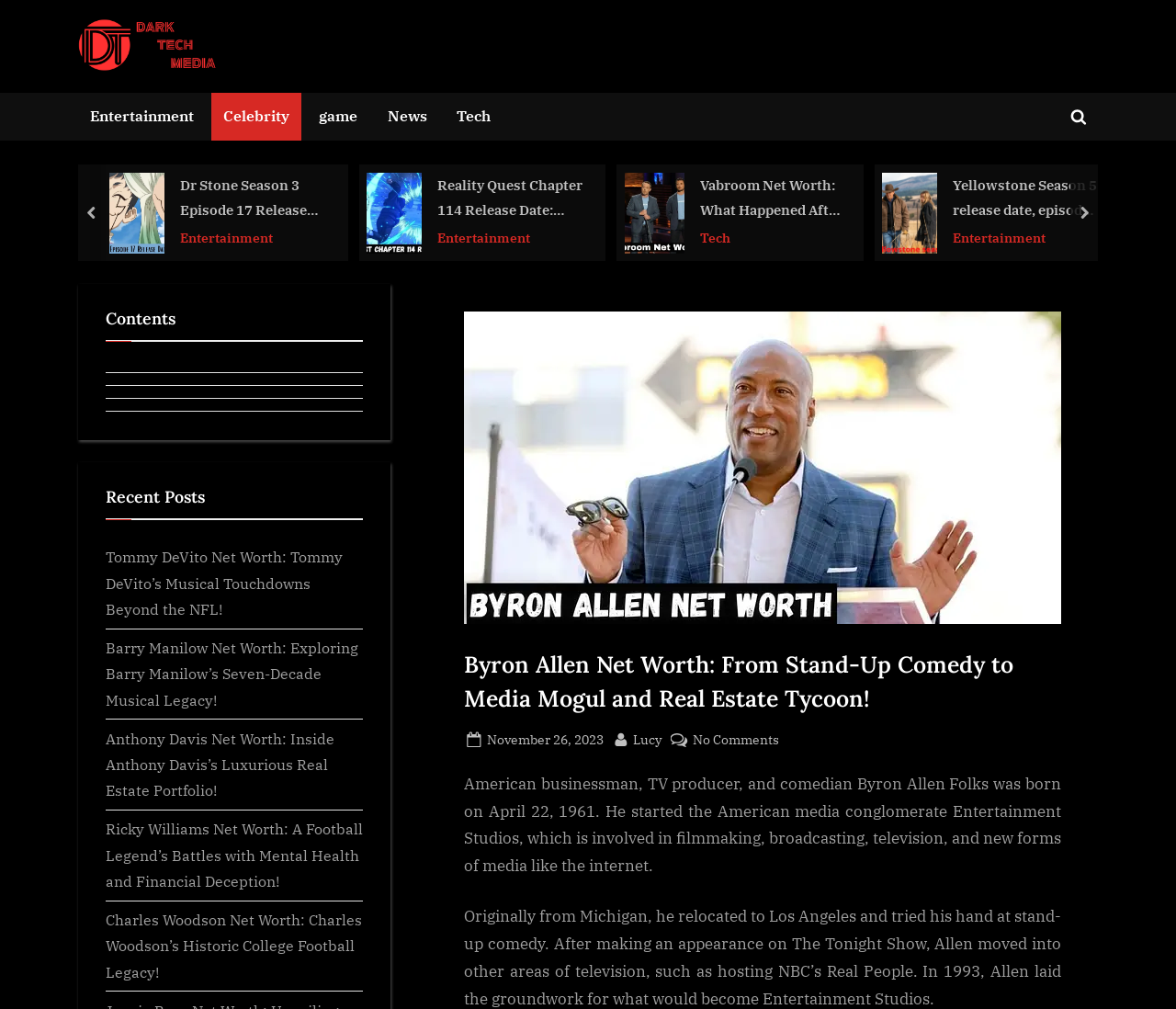Please determine the bounding box coordinates of the element's region to click in order to carry out the following instruction: "Read about Vabroom Net Worth". The coordinates should be four float numbers between 0 and 1, i.e., [left, top, right, bottom].

[0.093, 0.17, 0.144, 0.251]